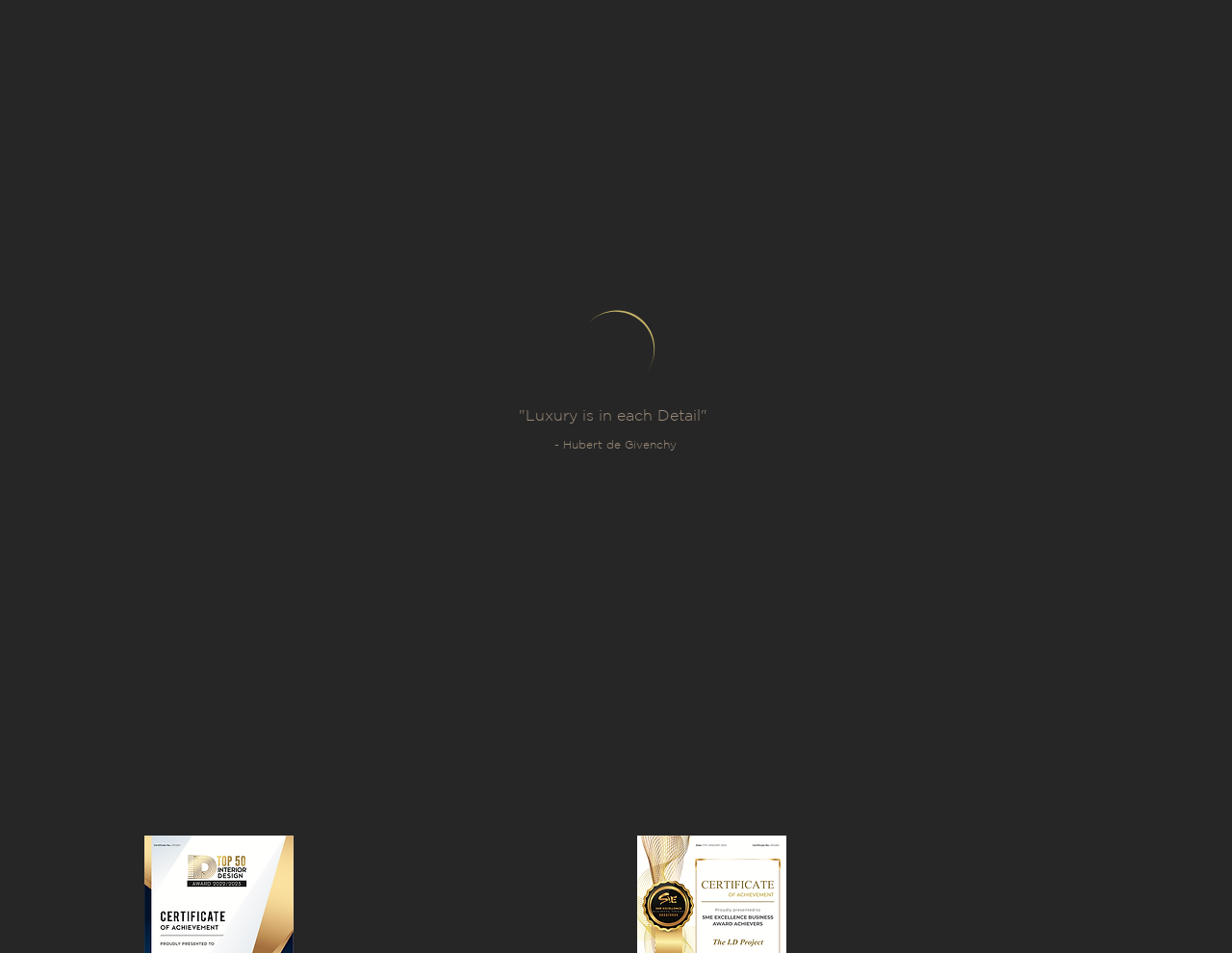Explain the webpage's layout and main content in detail.

The webpage is about The ID Project, a renovation service provider in Singapore. At the top left corner, there is a logo image of the company. Below the logo, there is a slideshow section that takes up most of the page, showcasing an interior design image. Within the slideshow, there are two headings that describe the company's design philosophy, with the first one stating "Design is a language we speak" and the second one elaborating on their approach to creating innovative and human-centered designs for various spaces.

To the right of the slideshow, there is a loading animation image. Below the slideshow, there is a quote from Hubert de Givenchy, stating "Luxury is in each Detail". The quote is positioned near the center of the page. Overall, the webpage appears to be introducing The ID Project and its design approach, with a focus on showcasing their work and inspiring potential clients.